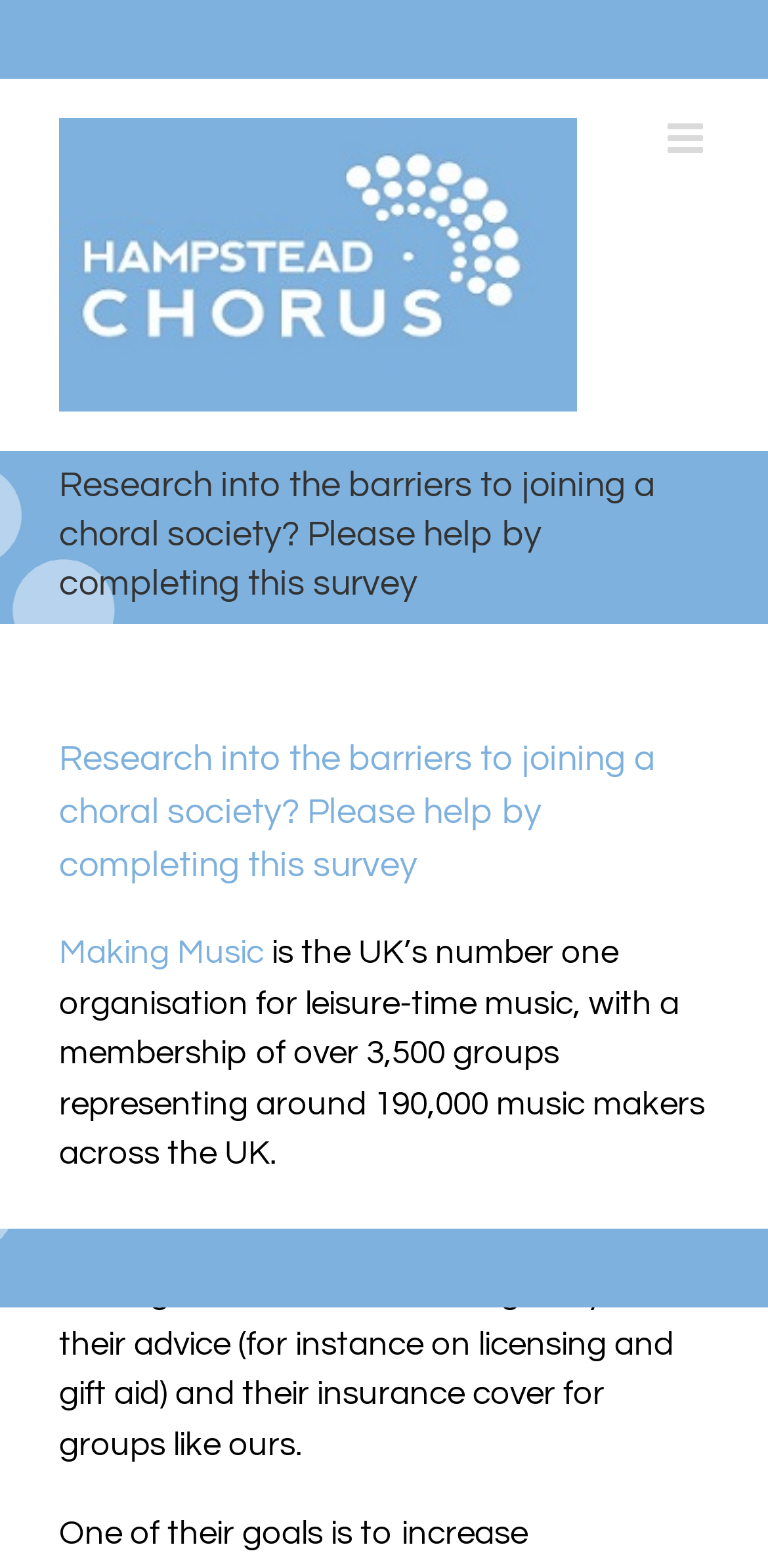Locate the UI element described by alt="Hampstead Chorus Logo" in the provided webpage screenshot. Return the bounding box coordinates in the format (top-left x, top-left y, bottom-right x, bottom-right y), ensuring all values are between 0 and 1.

[0.077, 0.075, 0.751, 0.262]